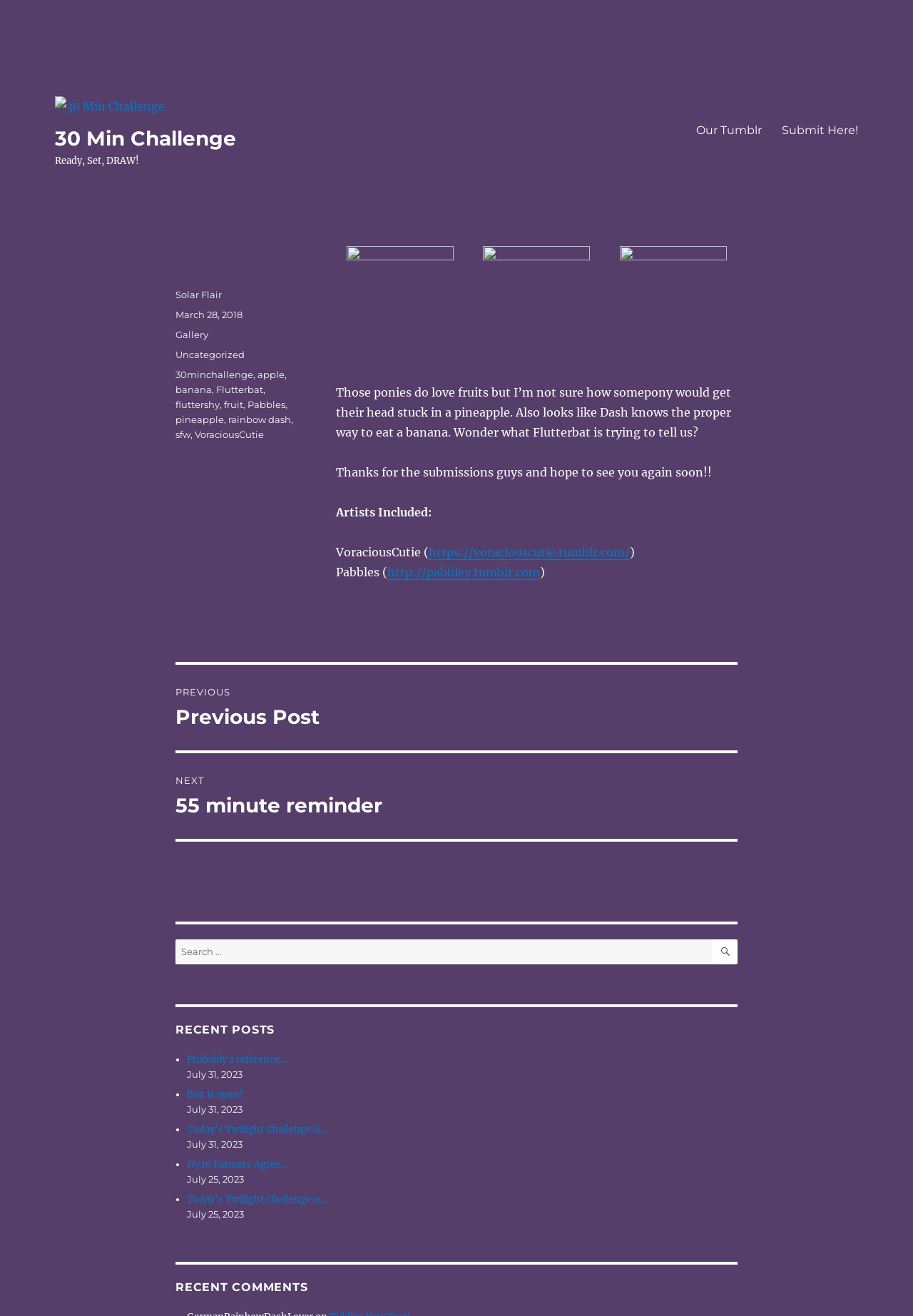What is the theme of the 30 Min Challenge?
Answer briefly with a single word or phrase based on the image.

Fruits